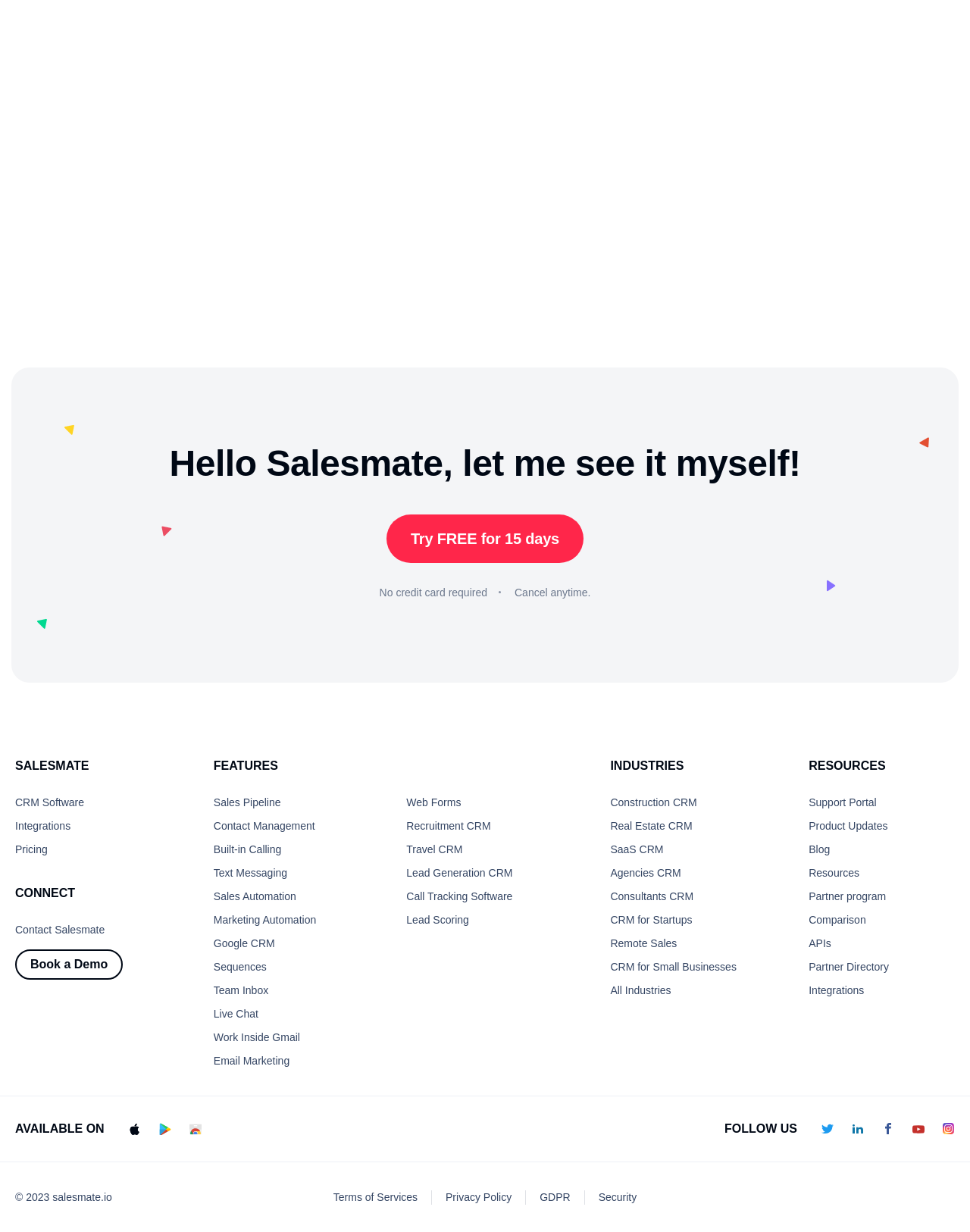Please specify the bounding box coordinates of the region to click in order to perform the following instruction: "Learn about CRM software".

[0.016, 0.647, 0.087, 0.657]